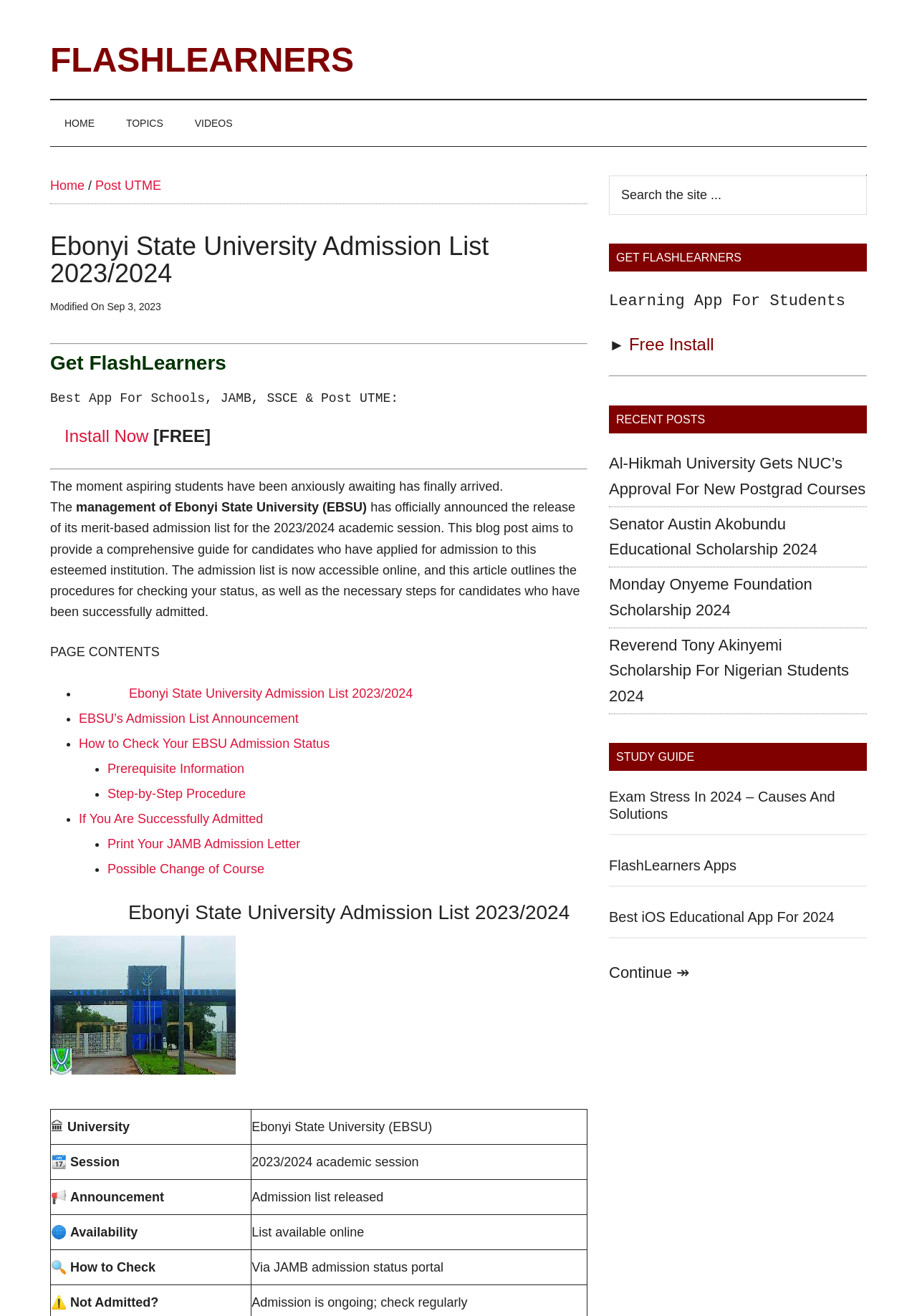What is the topic of the latest article?
Please provide a detailed answer to the question.

The topic of the latest article can be found in the sidebar, specifically in the section 'STUDY GUIDE' and the article with the heading 'Exam Stress In 2024 – Causes And Solutions'.